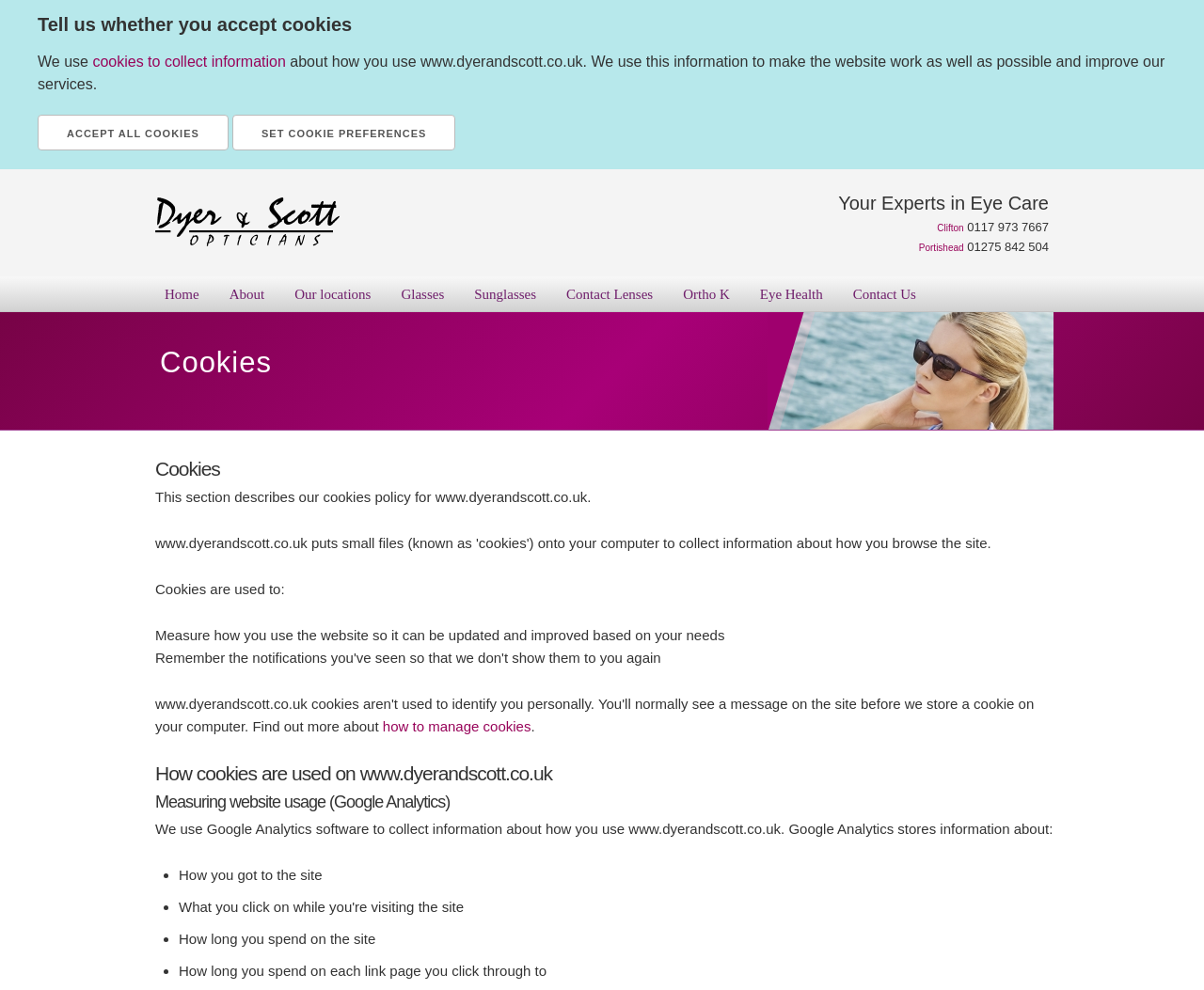What information does Google Analytics store?
Could you give a comprehensive explanation in response to this question?

The information stored by Google Analytics can be found in the section 'Measuring website usage' where it lists the information collected, including 'How you got to the site', 'How long you spend on the site', and 'How long you spend on each link page you click through to'.